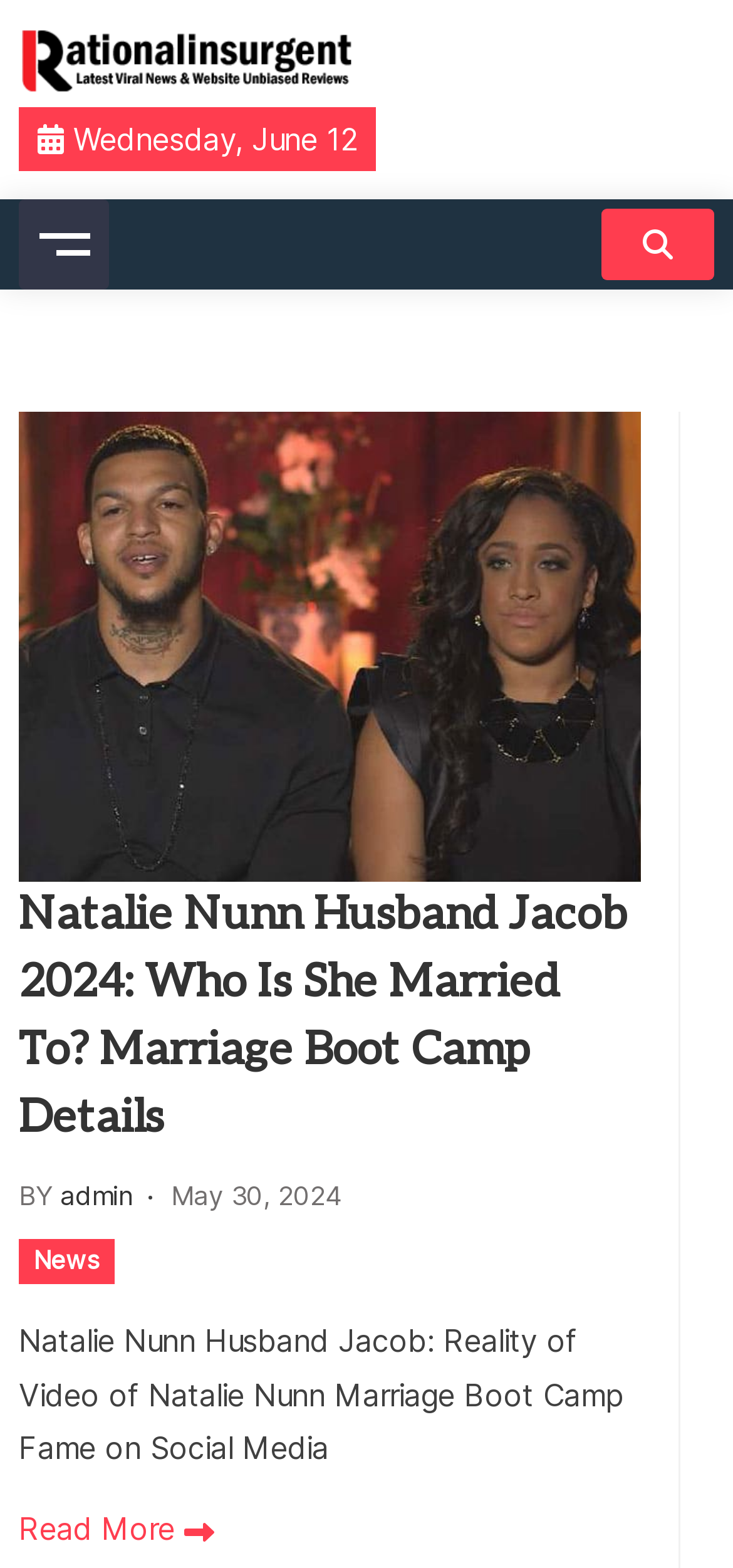Please indicate the bounding box coordinates for the clickable area to complete the following task: "Click the header logo". The coordinates should be specified as four float numbers between 0 and 1, i.e., [left, top, right, bottom].

[0.026, 0.018, 0.491, 0.069]